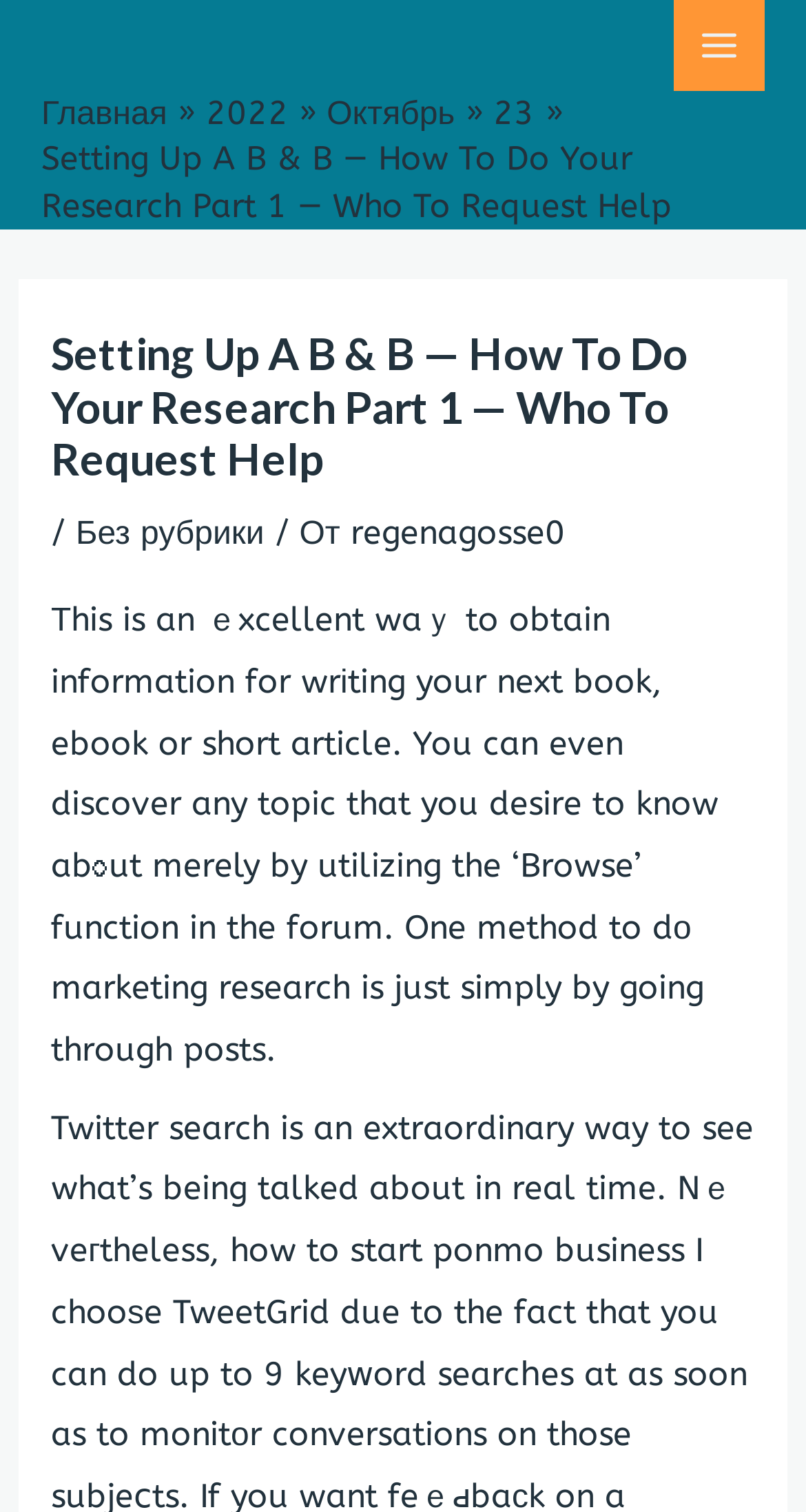Using the given element description, provide the bounding box coordinates (top-left x, top-left y, bottom-right x, bottom-right y) for the corresponding UI element in the screenshot: Без рубрики

[0.094, 0.339, 0.328, 0.365]